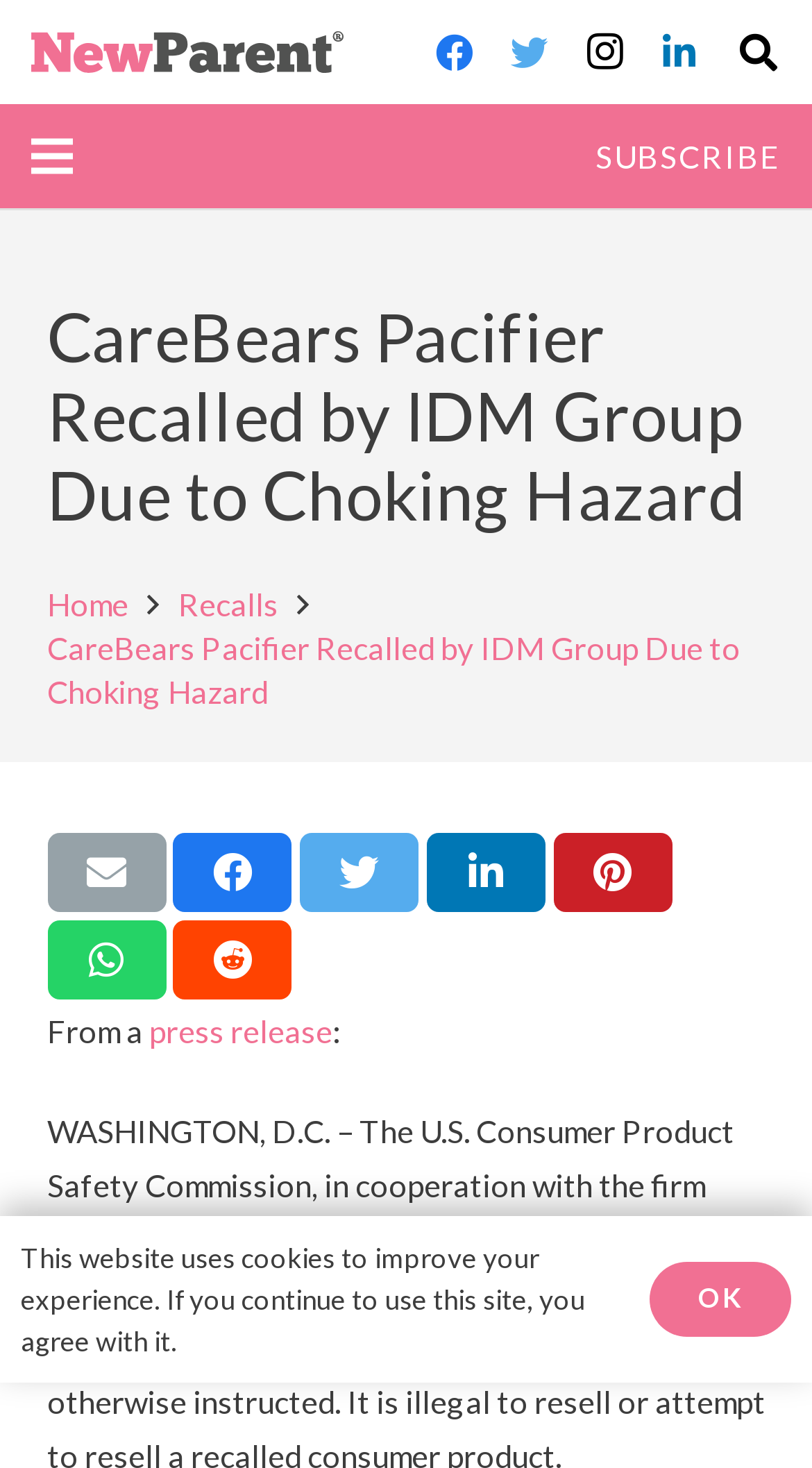Highlight the bounding box coordinates of the region I should click on to meet the following instruction: "Click the 'Search' link".

[0.883, 0.0, 0.985, 0.071]